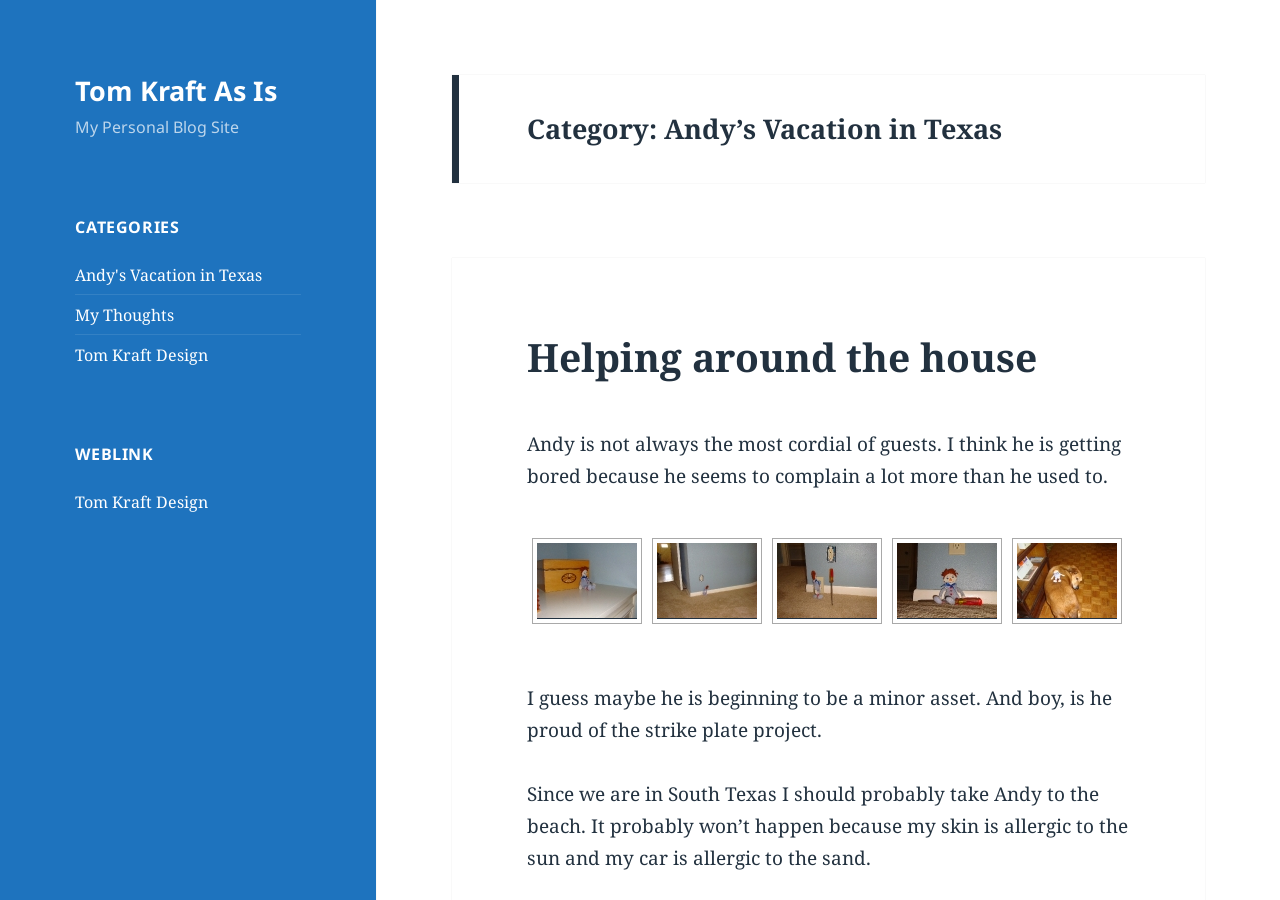Identify the title of the webpage and provide its text content.

Category: Andy’s Vacation in Texas